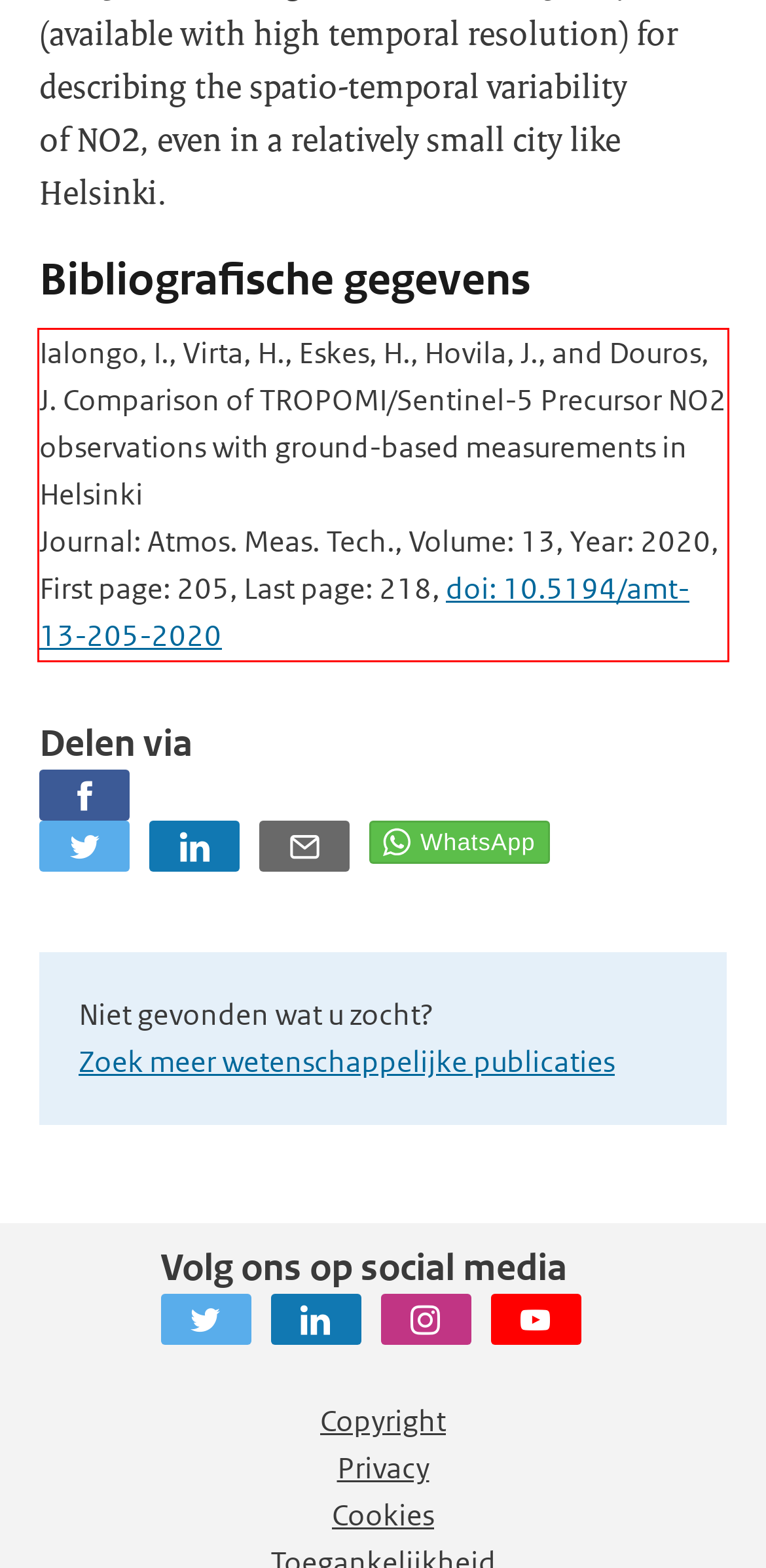Using the webpage screenshot, recognize and capture the text within the red bounding box.

Ialongo, I., Virta, H., Eskes, H., Hovila, J., and Douros, J. Comparison of TROPOMI/Sentinel-5 Precursor NO2 observations with ground-based measurements in Helsinki Journal: Atmos. Meas. Tech., Volume: 13, Year: 2020, First page: 205, Last page: 218, doi: 10.5194/amt-13-205-2020